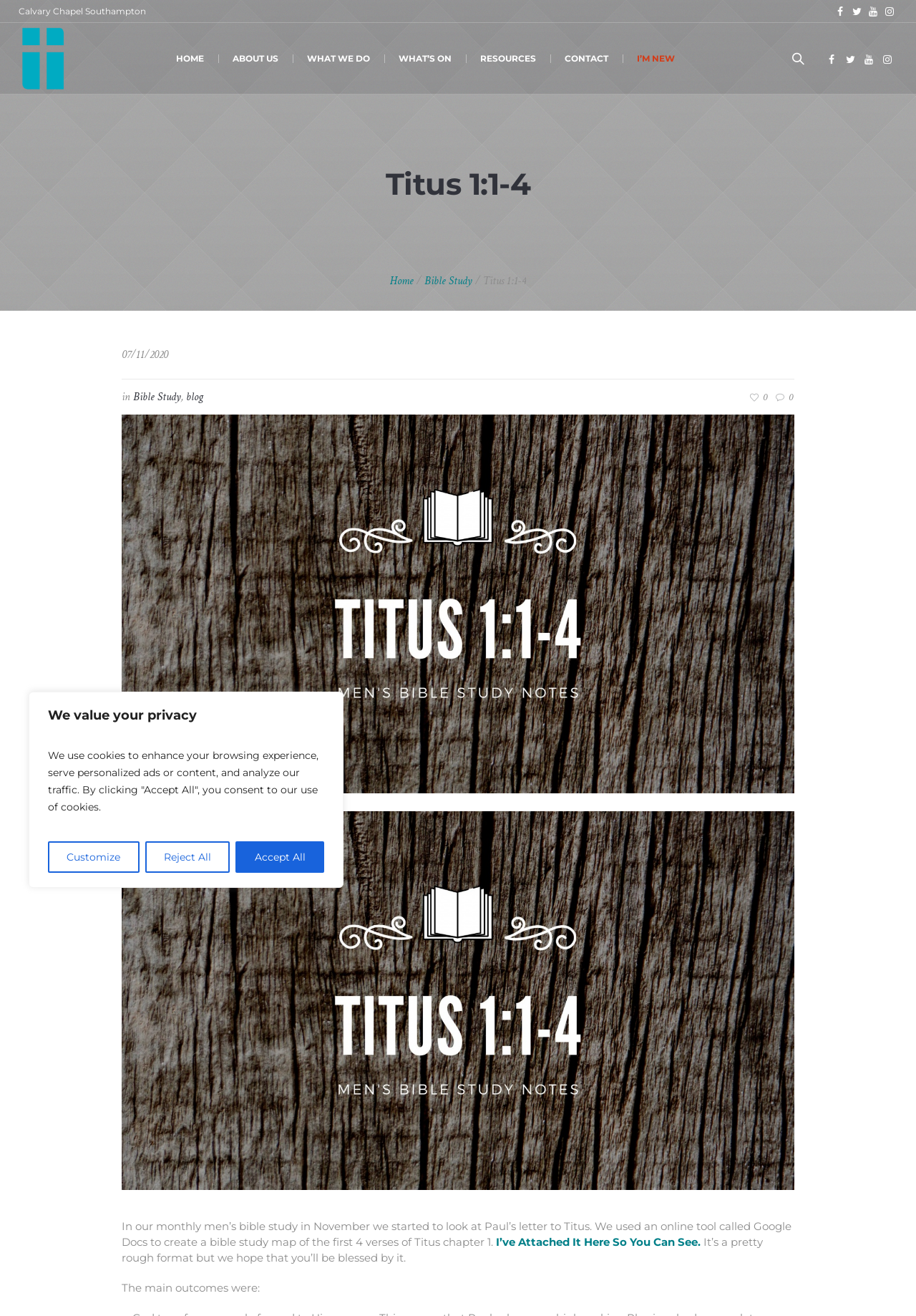Identify the bounding box coordinates for the region to click in order to carry out this instruction: "View the Bible Study link". Provide the coordinates using four float numbers between 0 and 1, formatted as [left, top, right, bottom].

[0.463, 0.208, 0.516, 0.219]